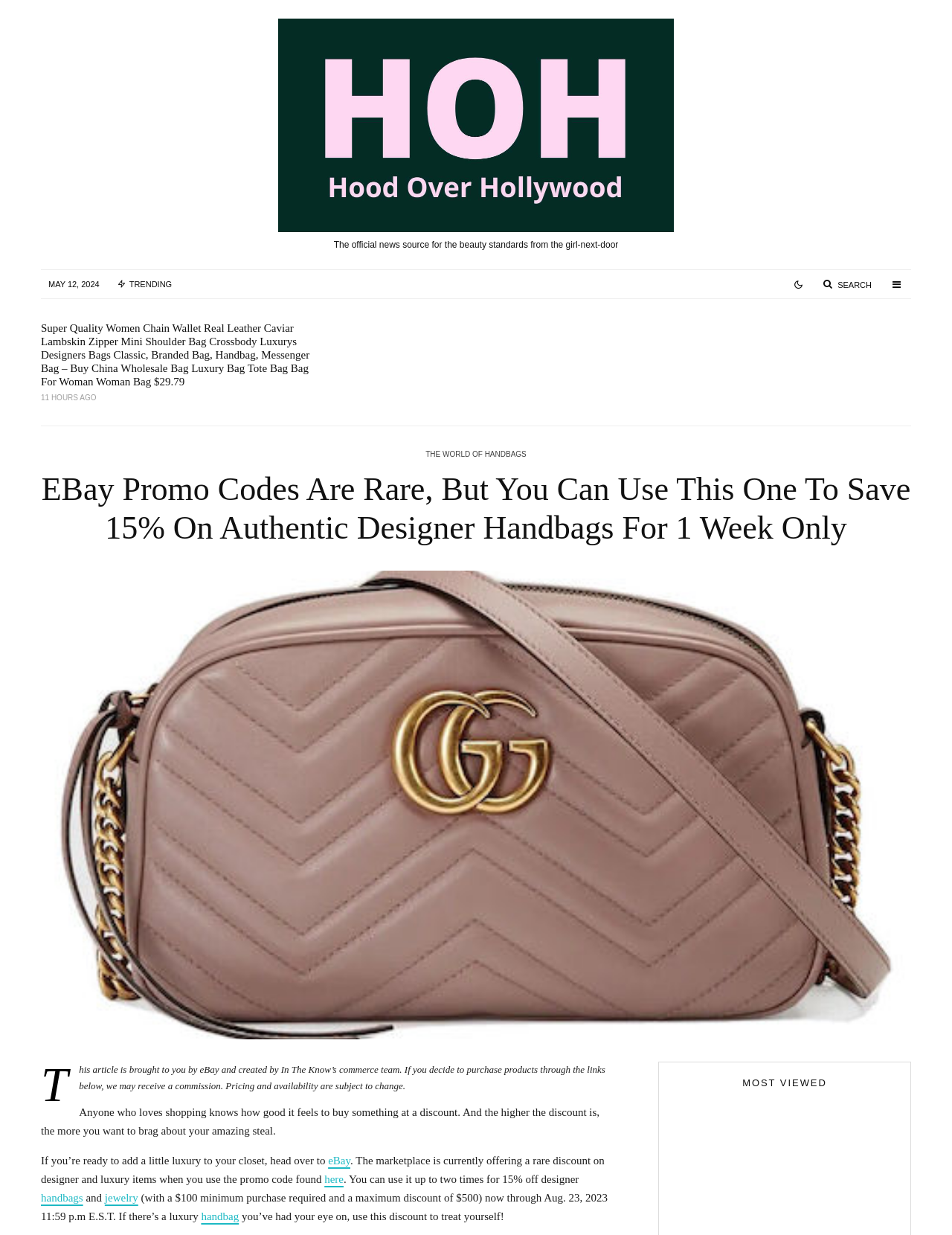Identify the bounding box coordinates of the area you need to click to perform the following instruction: "View most viewed articles".

[0.708, 0.872, 0.941, 0.882]